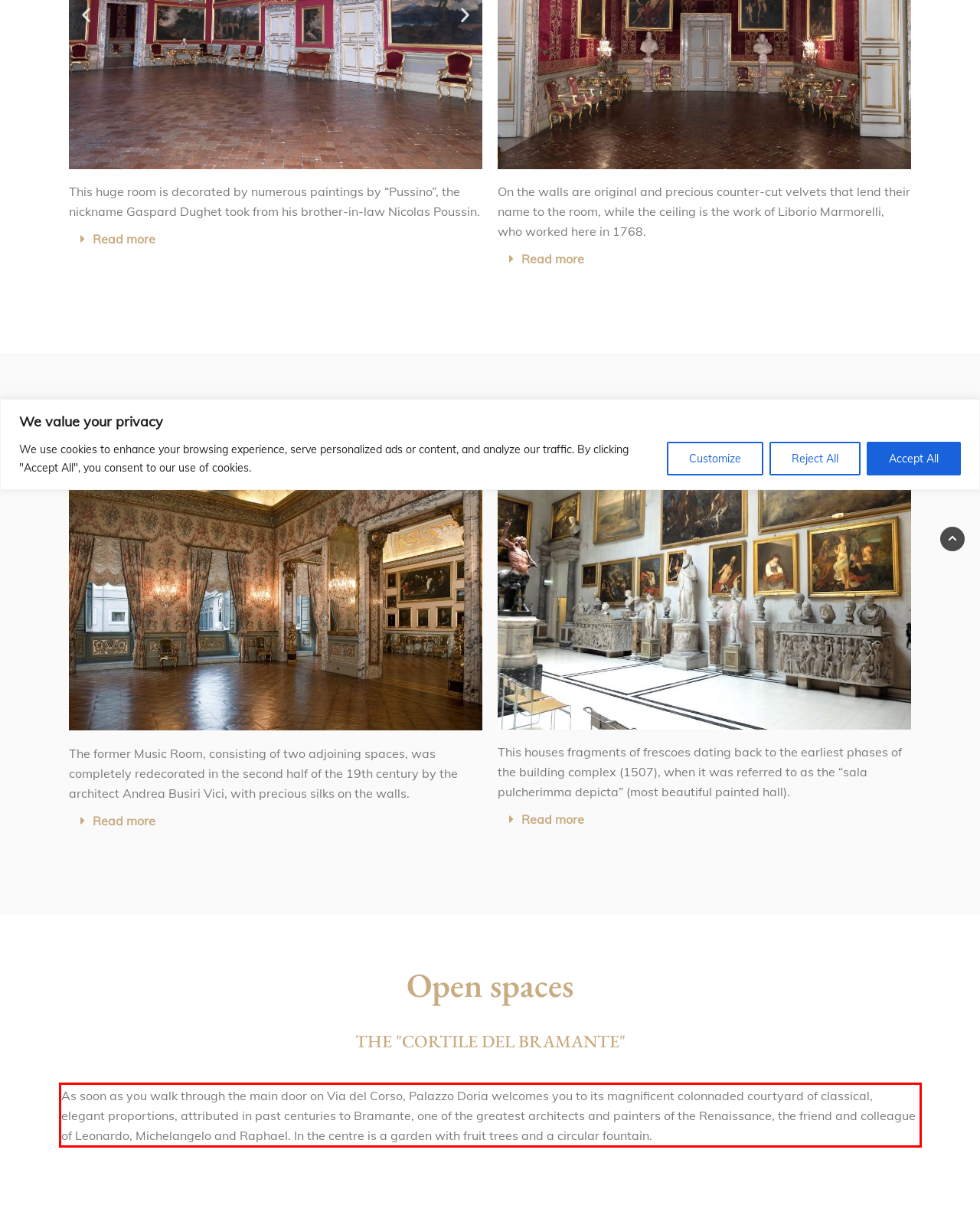Observe the screenshot of the webpage that includes a red rectangle bounding box. Conduct OCR on the content inside this red bounding box and generate the text.

As soon as you walk through the main door on Via del Corso, Palazzo Doria welcomes you to its magnificent colonnaded courtyard of classical, elegant proportions, attributed in past centuries to Bramante, one of the greatest architects and painters of the Renaissance, the friend and colleague of Leonardo, Michelangelo and Raphael. In the centre is a garden with fruit trees and a circular fountain.